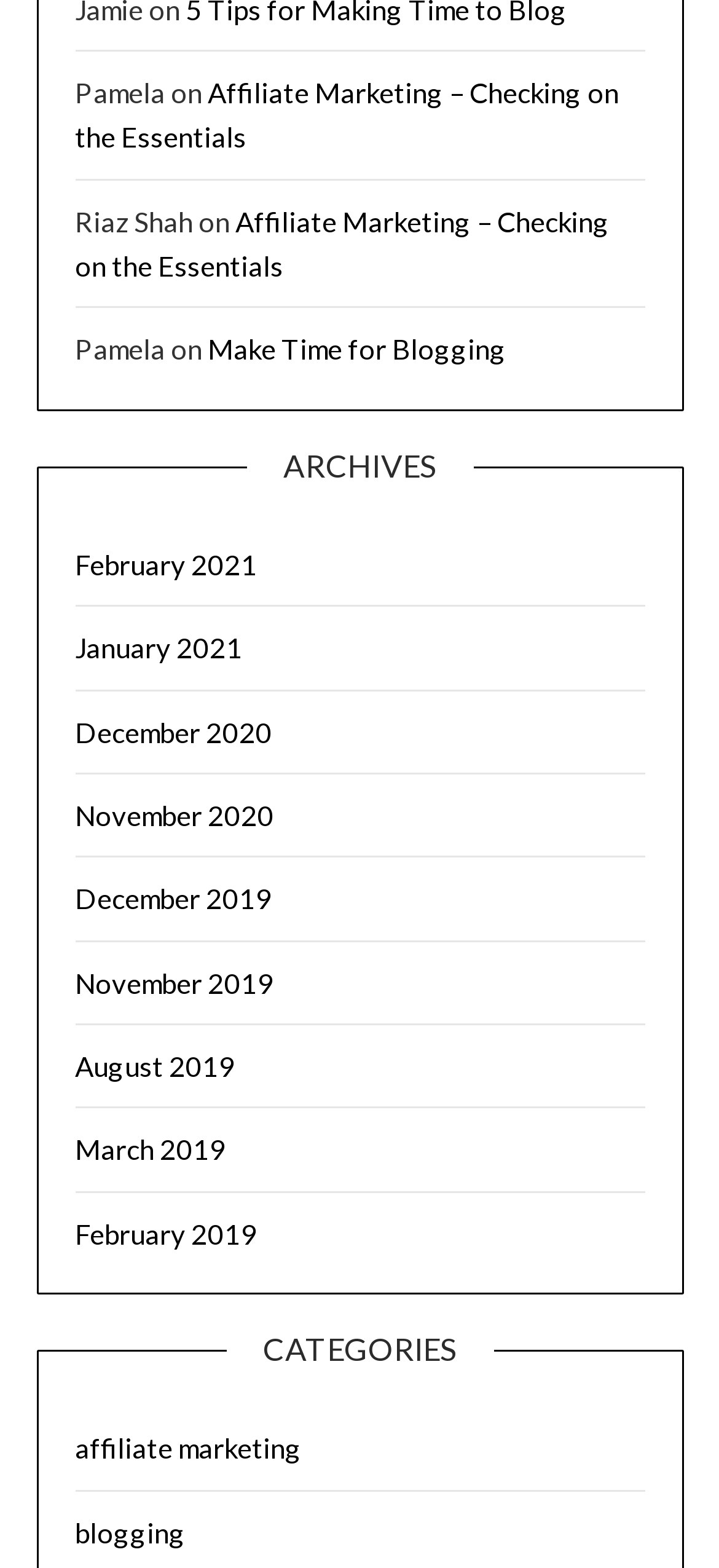Locate the bounding box coordinates of the element that needs to be clicked to carry out the instruction: "read article about making time for blogging". The coordinates should be given as four float numbers ranging from 0 to 1, i.e., [left, top, right, bottom].

[0.288, 0.212, 0.704, 0.233]